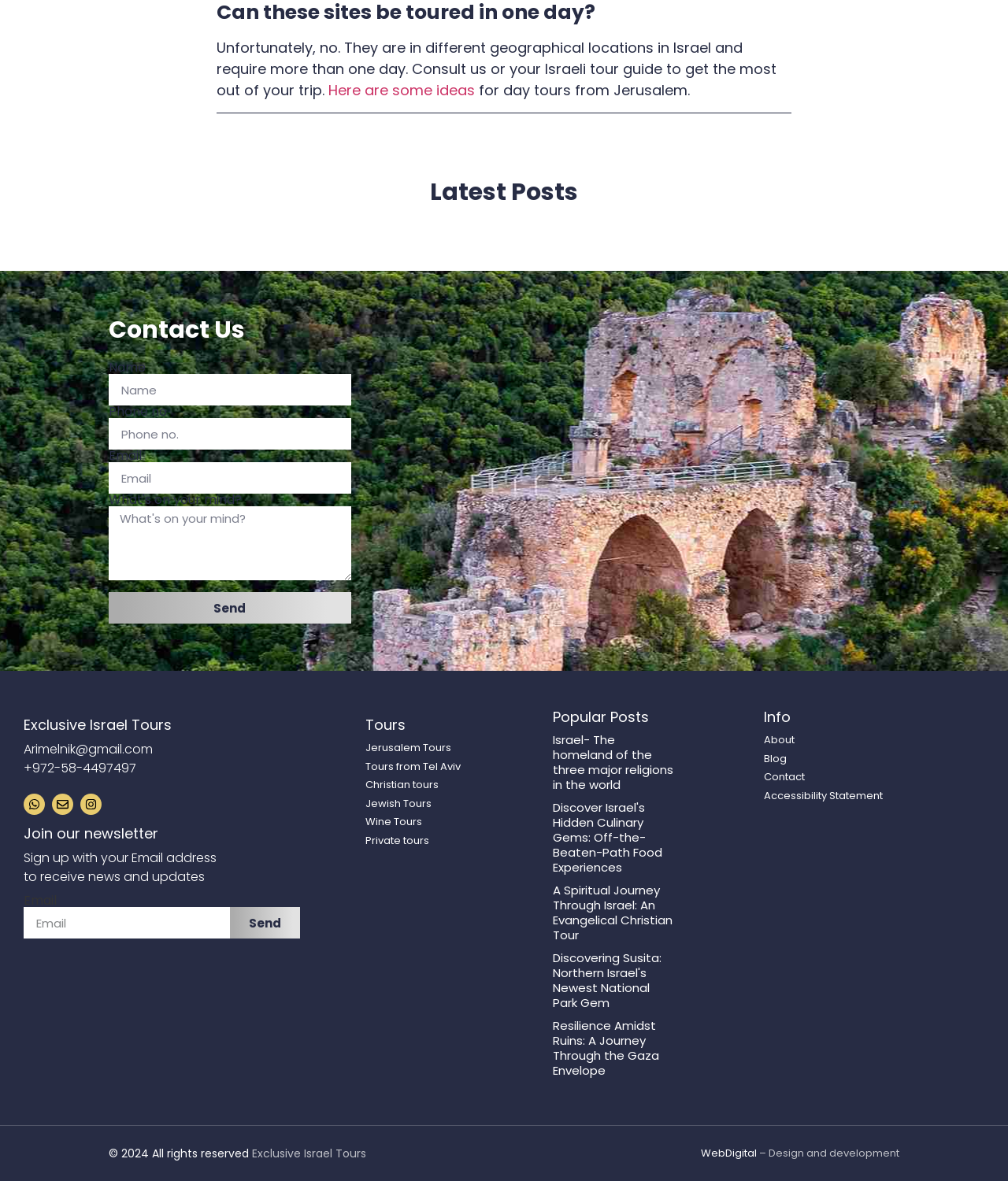Specify the bounding box coordinates of the element's area that should be clicked to execute the given instruction: "Join the newsletter". The coordinates should be four float numbers between 0 and 1, i.e., [left, top, right, bottom].

[0.228, 0.768, 0.297, 0.795]